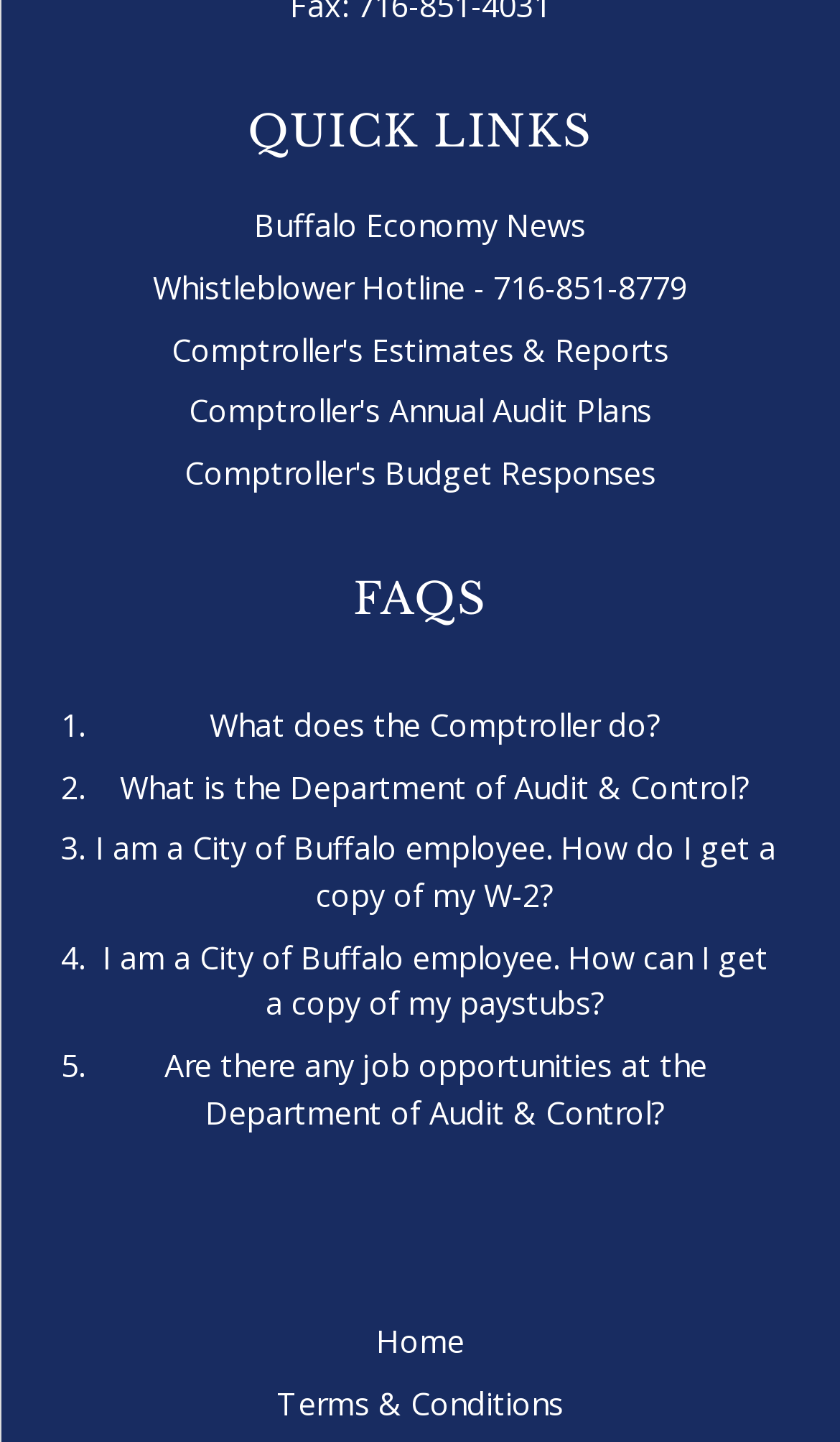Please find and report the bounding box coordinates of the element to click in order to perform the following action: "Click on QUICK LINKS". The coordinates should be expressed as four float numbers between 0 and 1, in the format [left, top, right, bottom].

[0.295, 0.071, 0.705, 0.109]